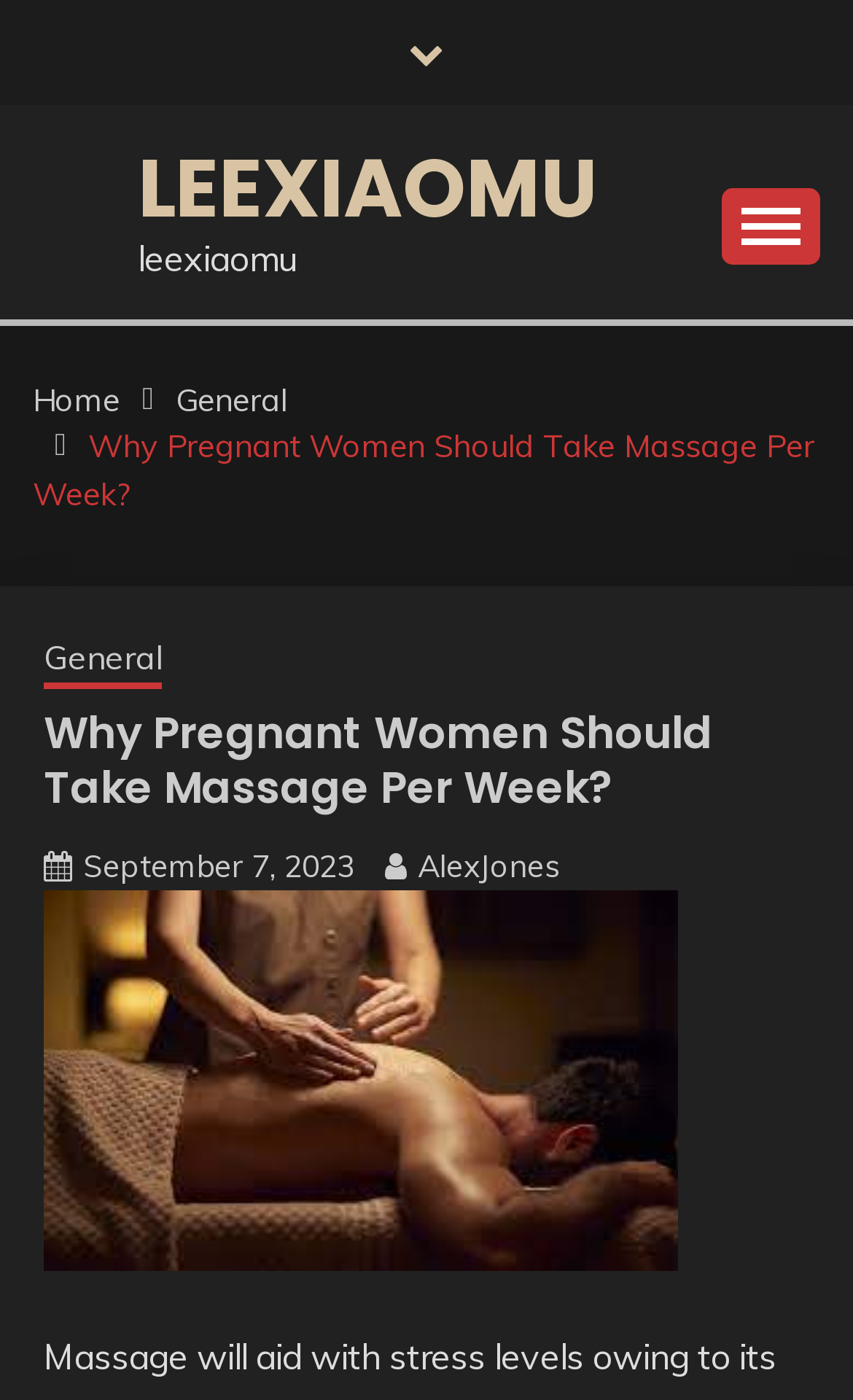Can you give a comprehensive explanation to the question given the content of the image?
What is the title of the article?

I determined the title by looking at the heading element which contains the text 'Why Pregnant Women Should Take Massage Per Week?'.